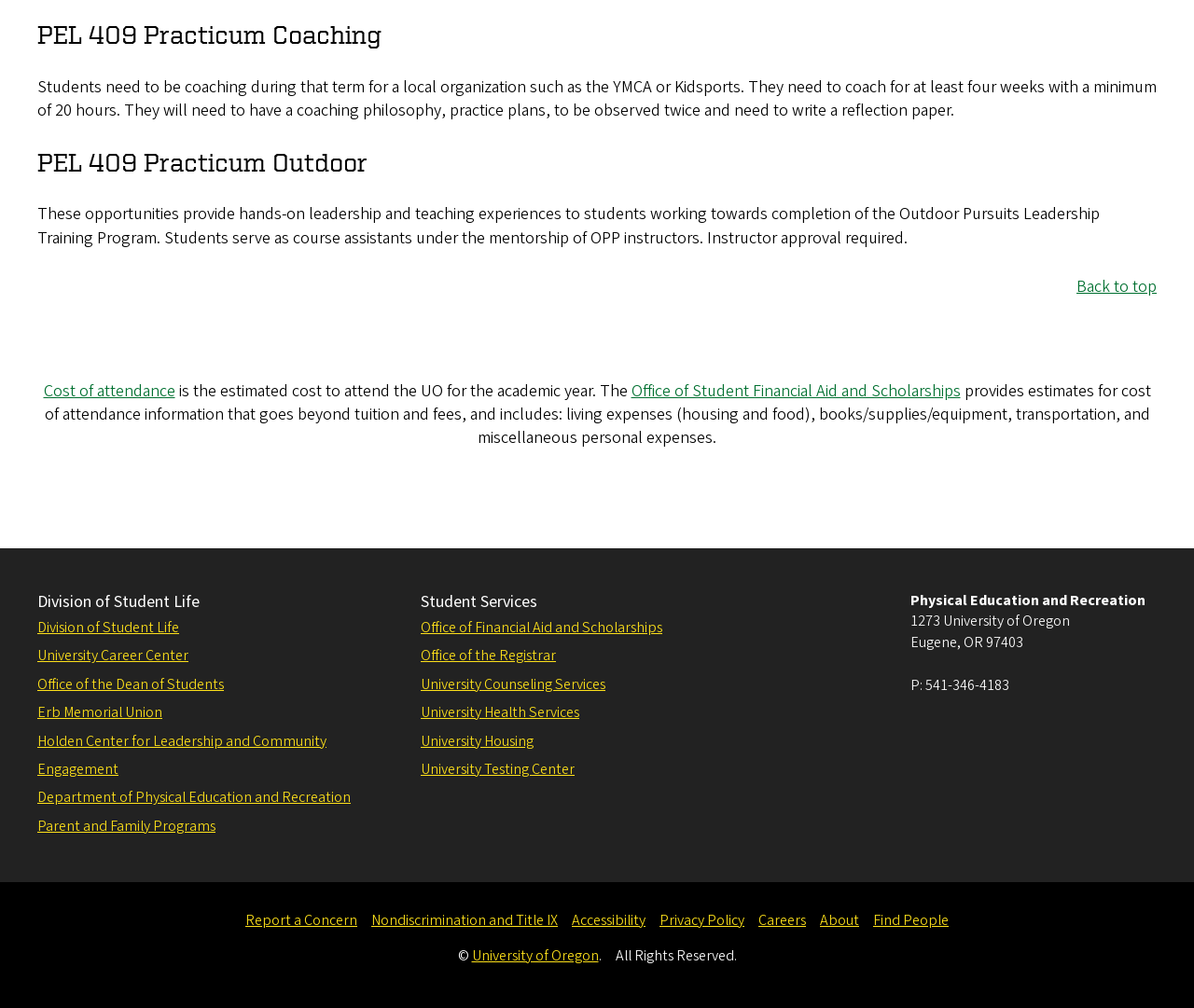Determine the bounding box coordinates of the region to click in order to accomplish the following instruction: "Visit 'Cost of attendance'". Provide the coordinates as four float numbers between 0 and 1, specifically [left, top, right, bottom].

[0.036, 0.377, 0.146, 0.4]